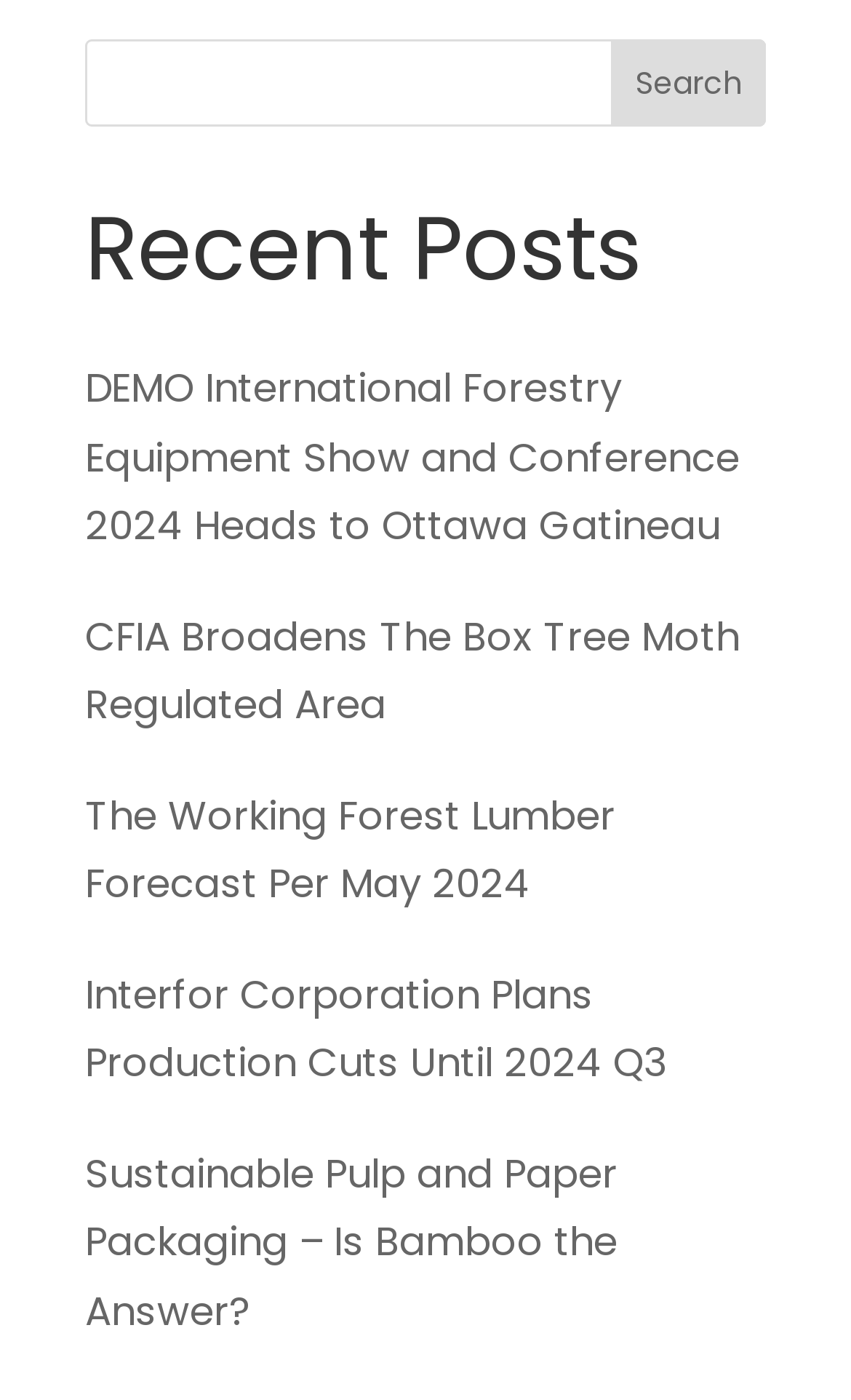Identify the bounding box for the UI element described as: "Search". Ensure the coordinates are four float numbers between 0 and 1, formatted as [left, top, right, bottom].

[0.719, 0.027, 0.9, 0.09]